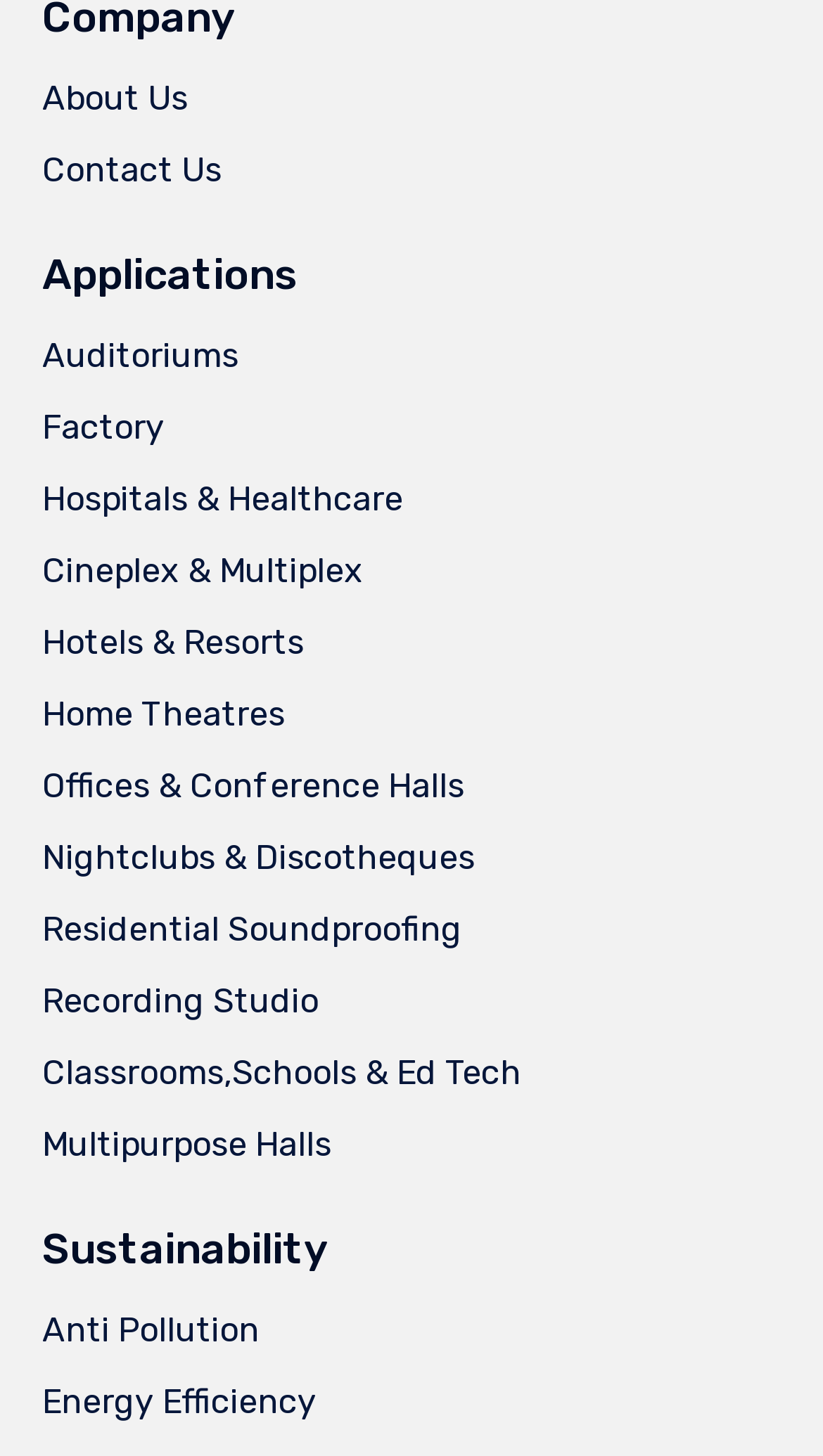What is the second category listed after 'Applications'?
Answer the question with a single word or phrase, referring to the image.

Sustainability